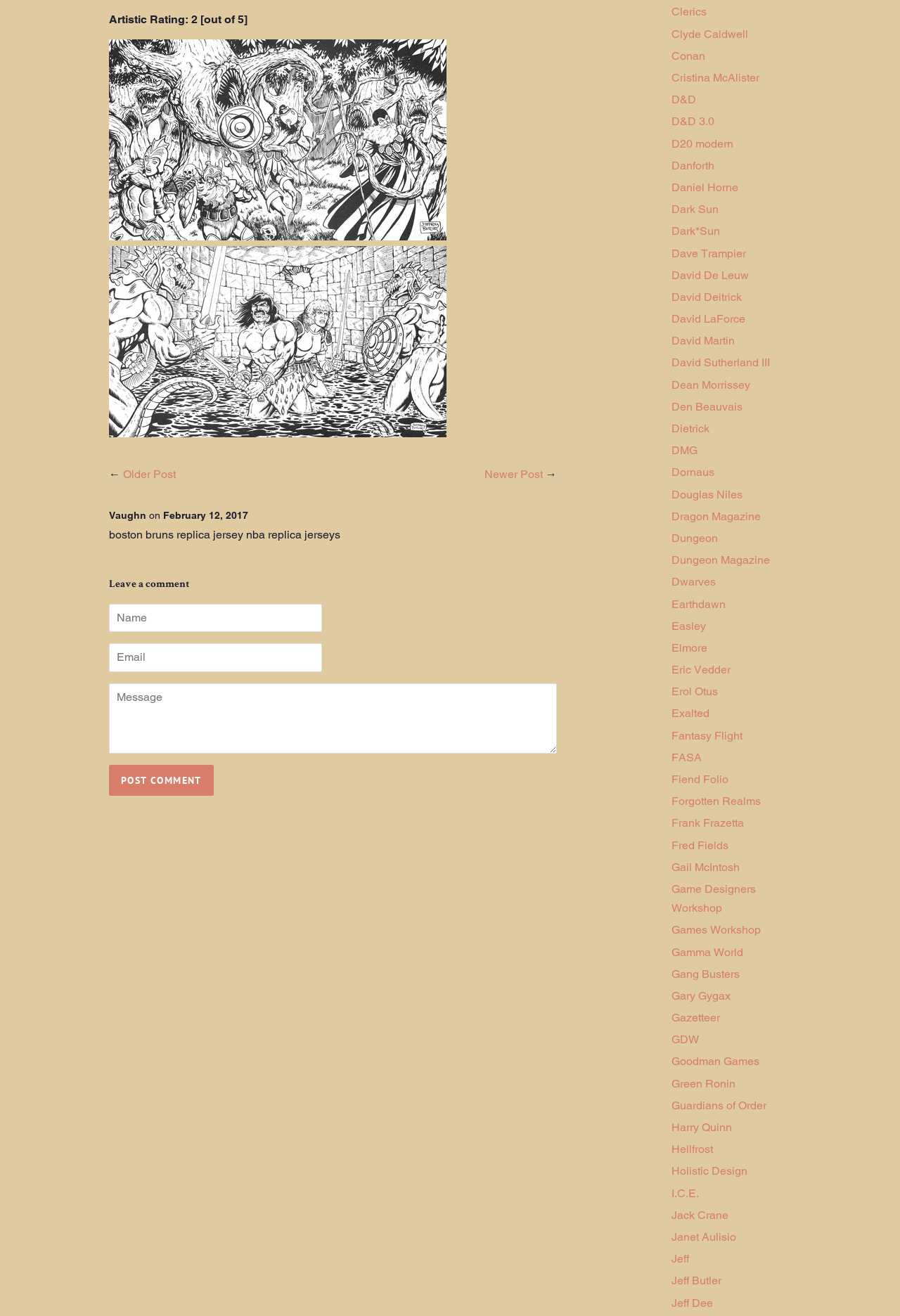Please give a short response to the question using one word or a phrase:
What are the categories listed on the right side of the webpage?

Various game and fantasy-related categories